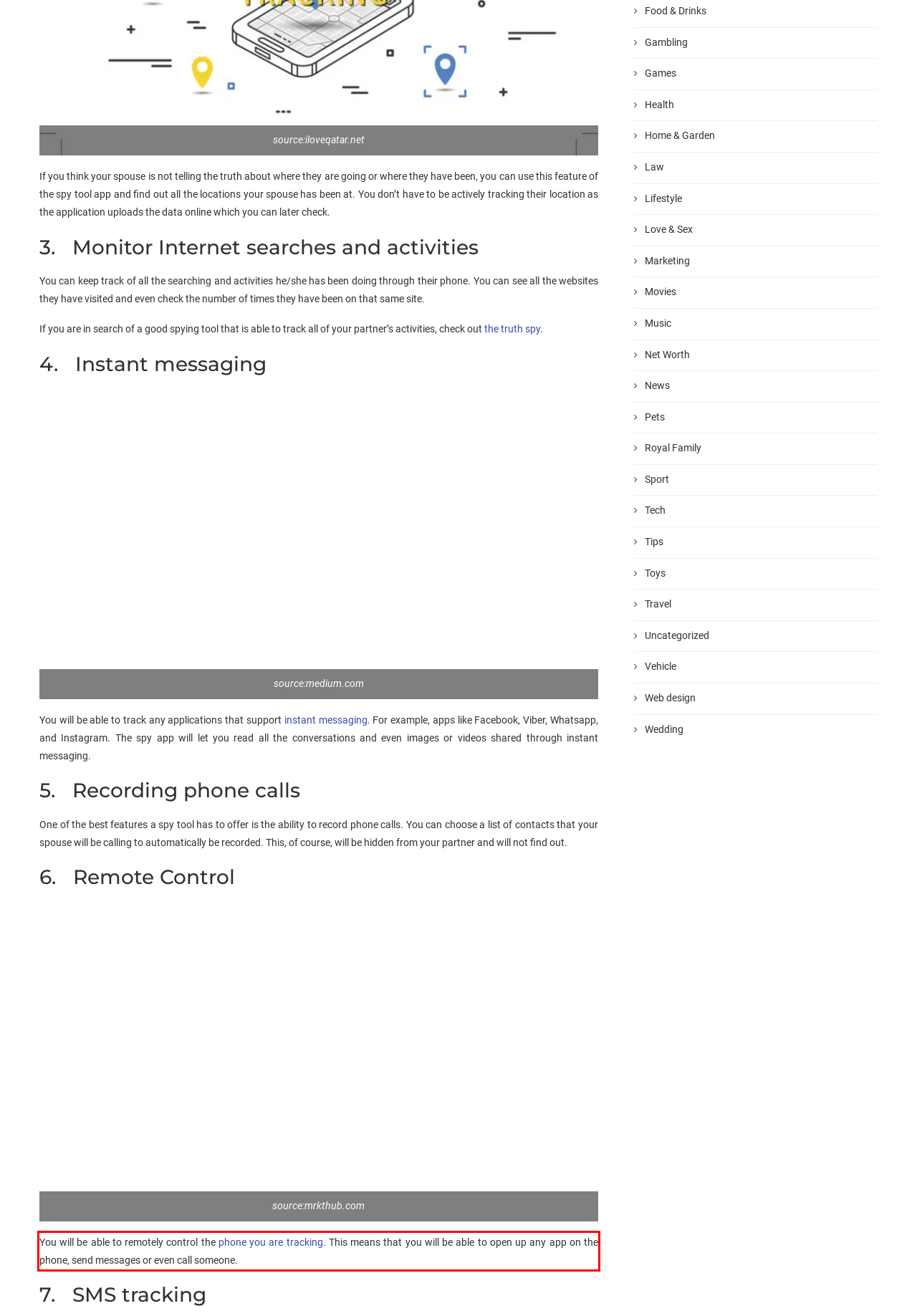Given a screenshot of a webpage containing a red bounding box, perform OCR on the text within this red bounding box and provide the text content.

You will be able to remotely control the phone you are tracking. This means that you will be able to open up any app on the phone, send messages or even call someone.